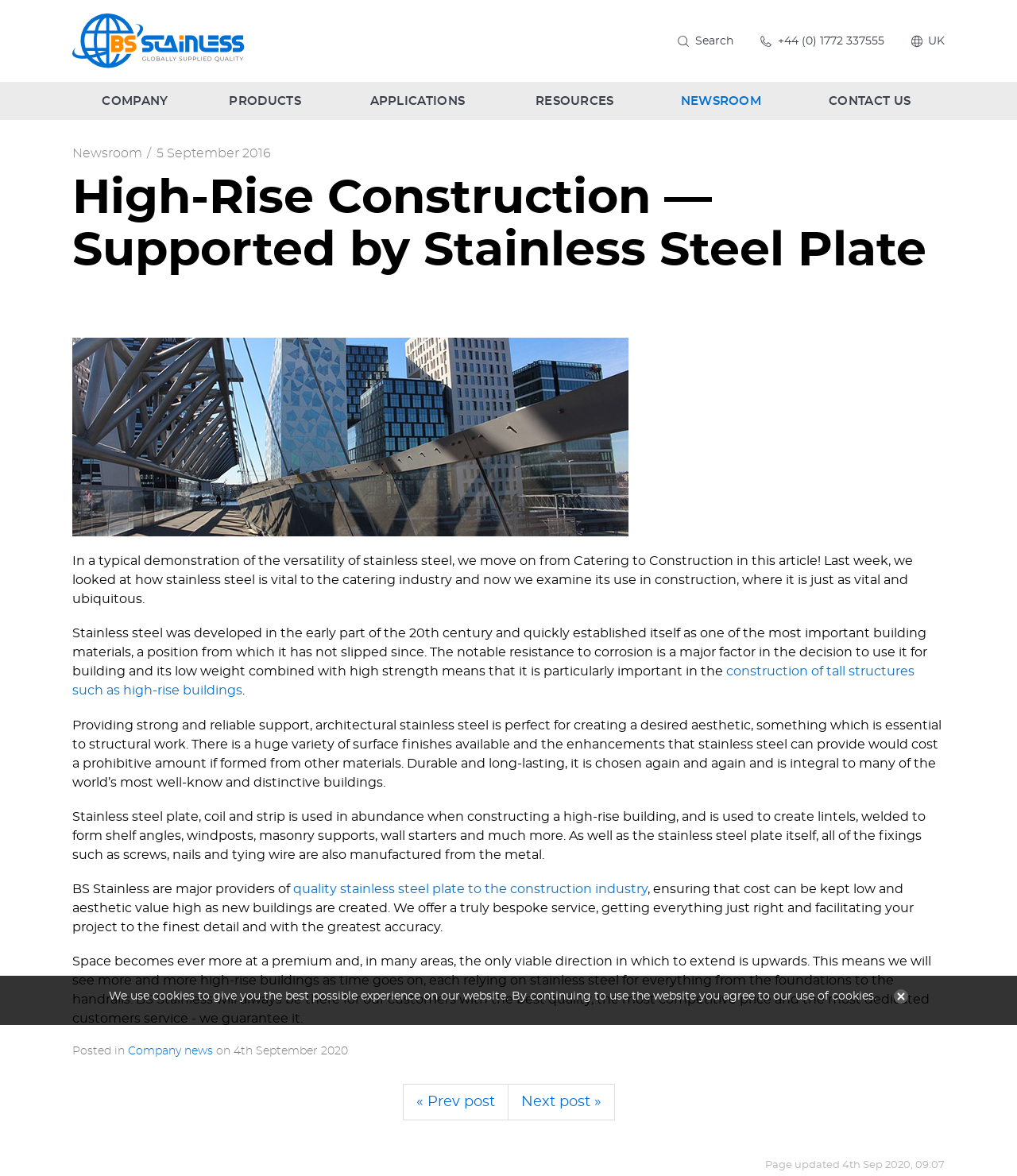What is the company name mentioned in the webpage?
Based on the image content, provide your answer in one word or a short phrase.

BS Stainless Limited